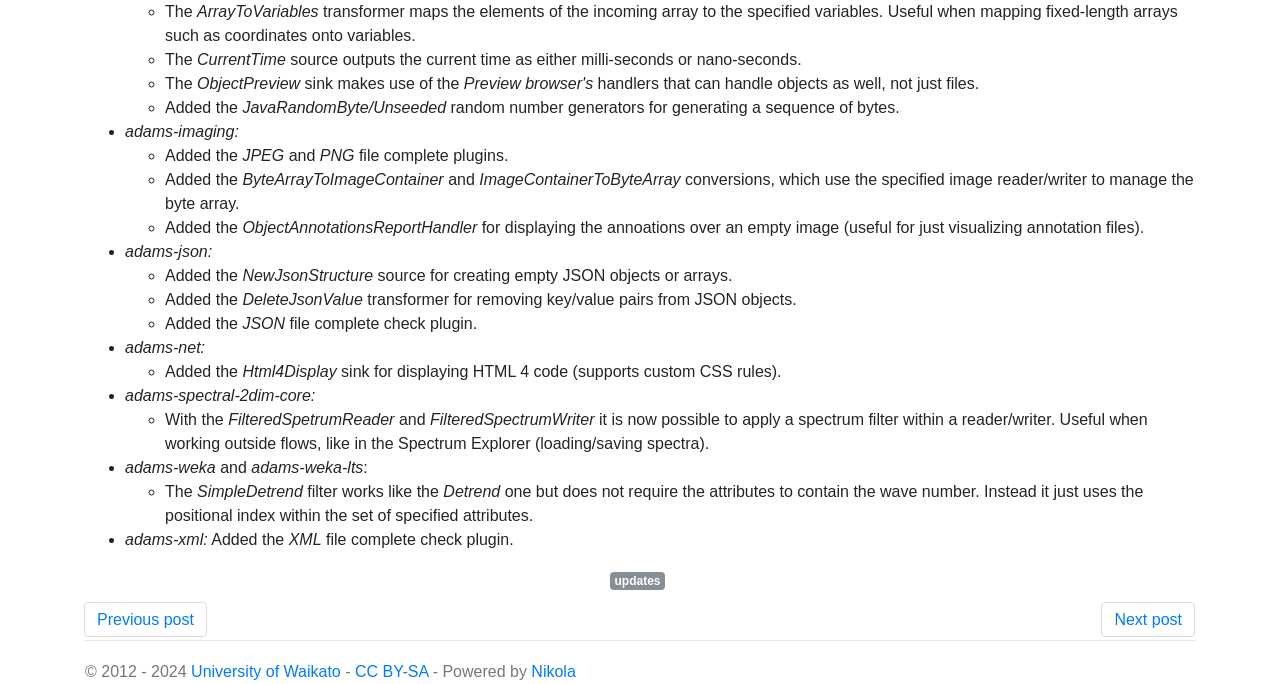Give a succinct answer to this question in a single word or phrase: 
What is ArrayToVariables transformer used for?

Mapping fixed-length arrays